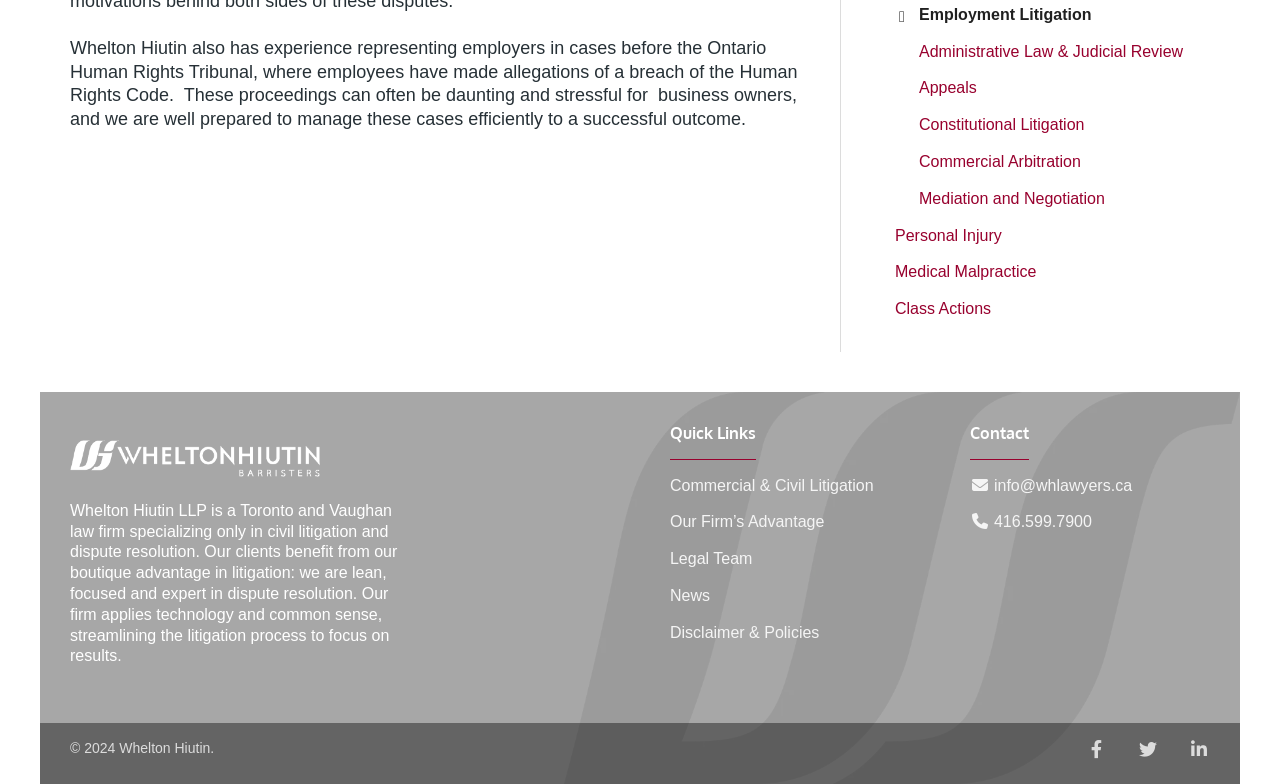Identify the bounding box of the HTML element described here: "Appeals". Provide the coordinates as four float numbers between 0 and 1: [left, top, right, bottom].

[0.718, 0.101, 0.763, 0.123]